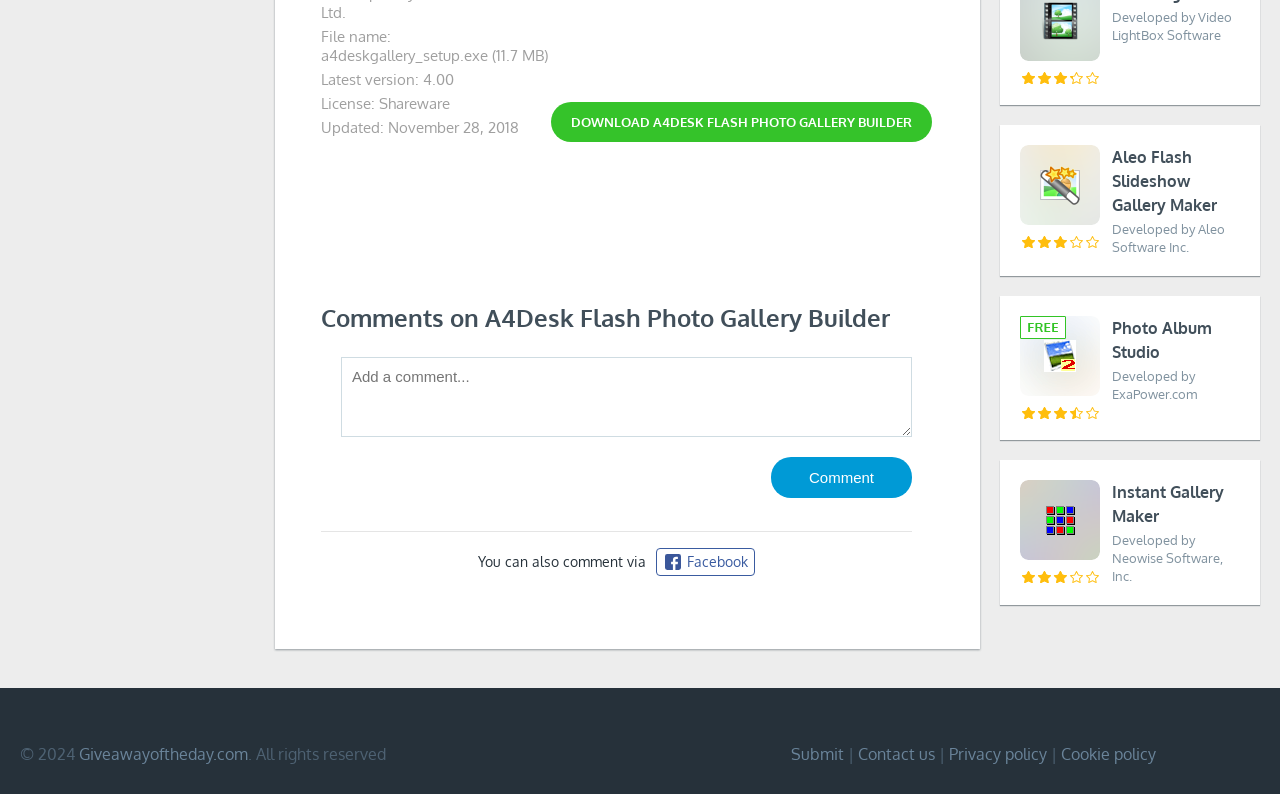Find the bounding box coordinates for the area you need to click to carry out the instruction: "Add a comment". The coordinates should be four float numbers between 0 and 1, indicated as [left, top, right, bottom].

[0.266, 0.45, 0.712, 0.55]